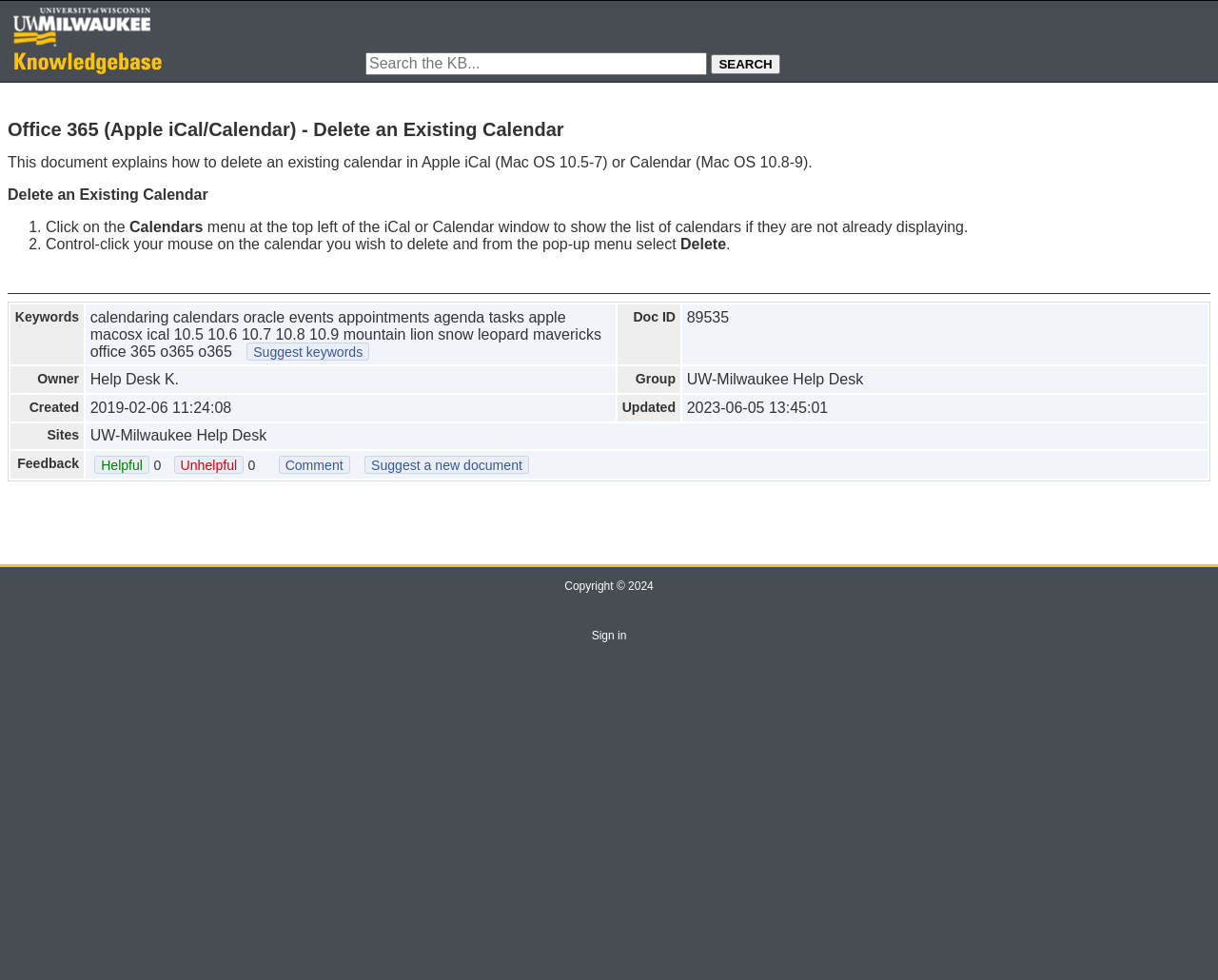Locate the bounding box coordinates of the clickable part needed for the task: "Sign in".

[0.486, 0.642, 0.514, 0.655]